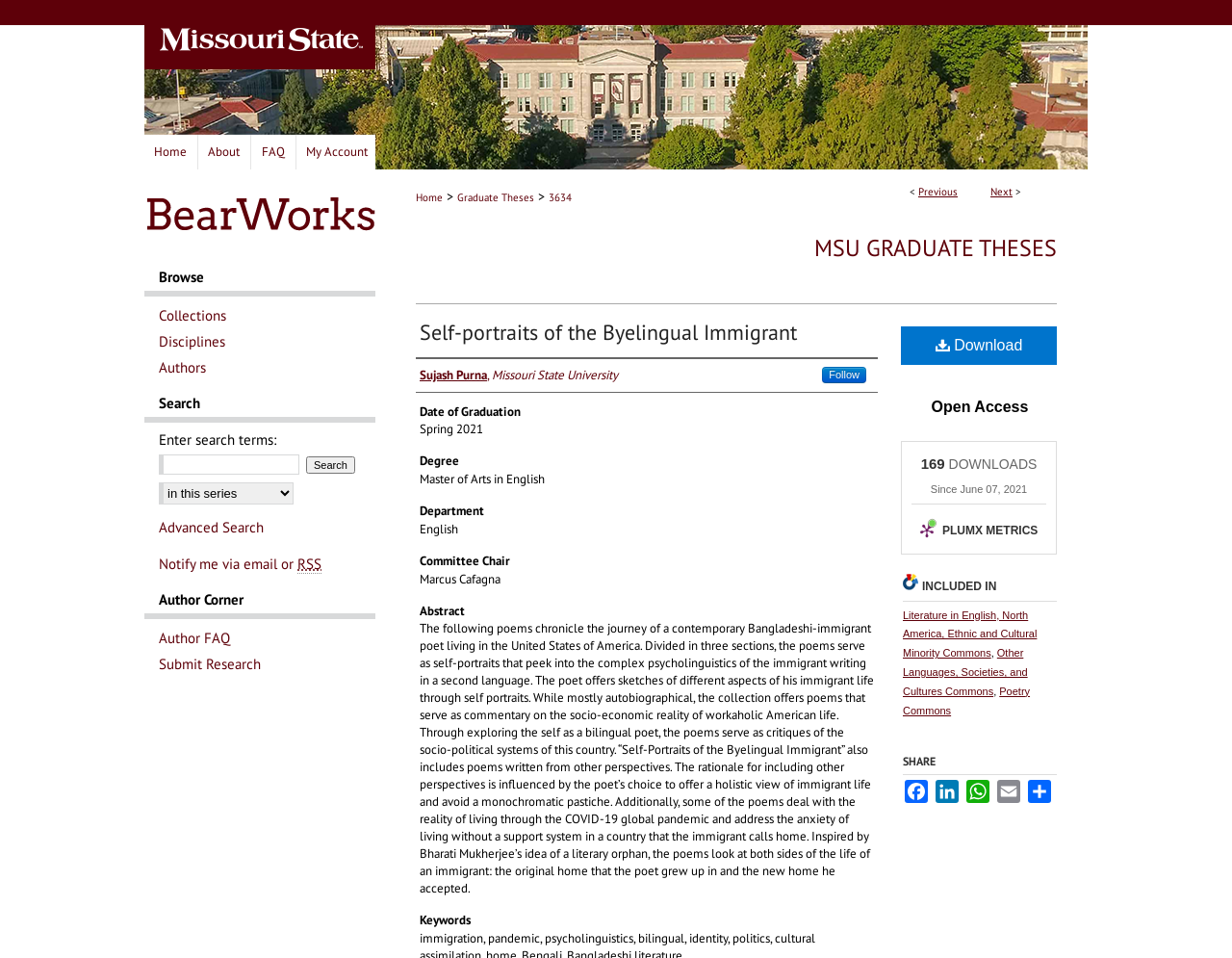Use a single word or phrase to answer the question:
Who is the author of this thesis?

Sujash Purna